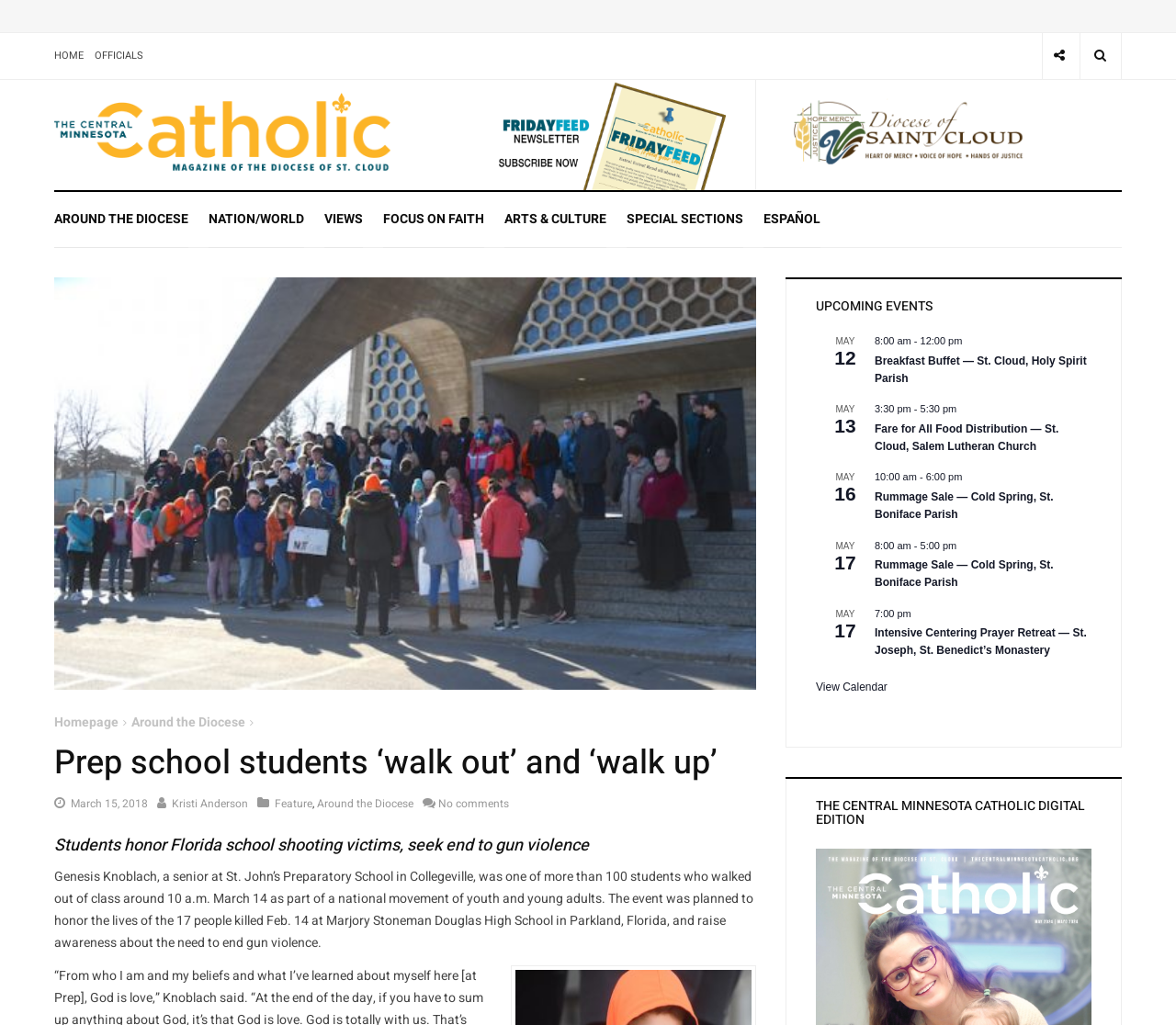Determine which piece of text is the heading of the webpage and provide it.

Prep school students ‘walk out’ and ‘walk up’